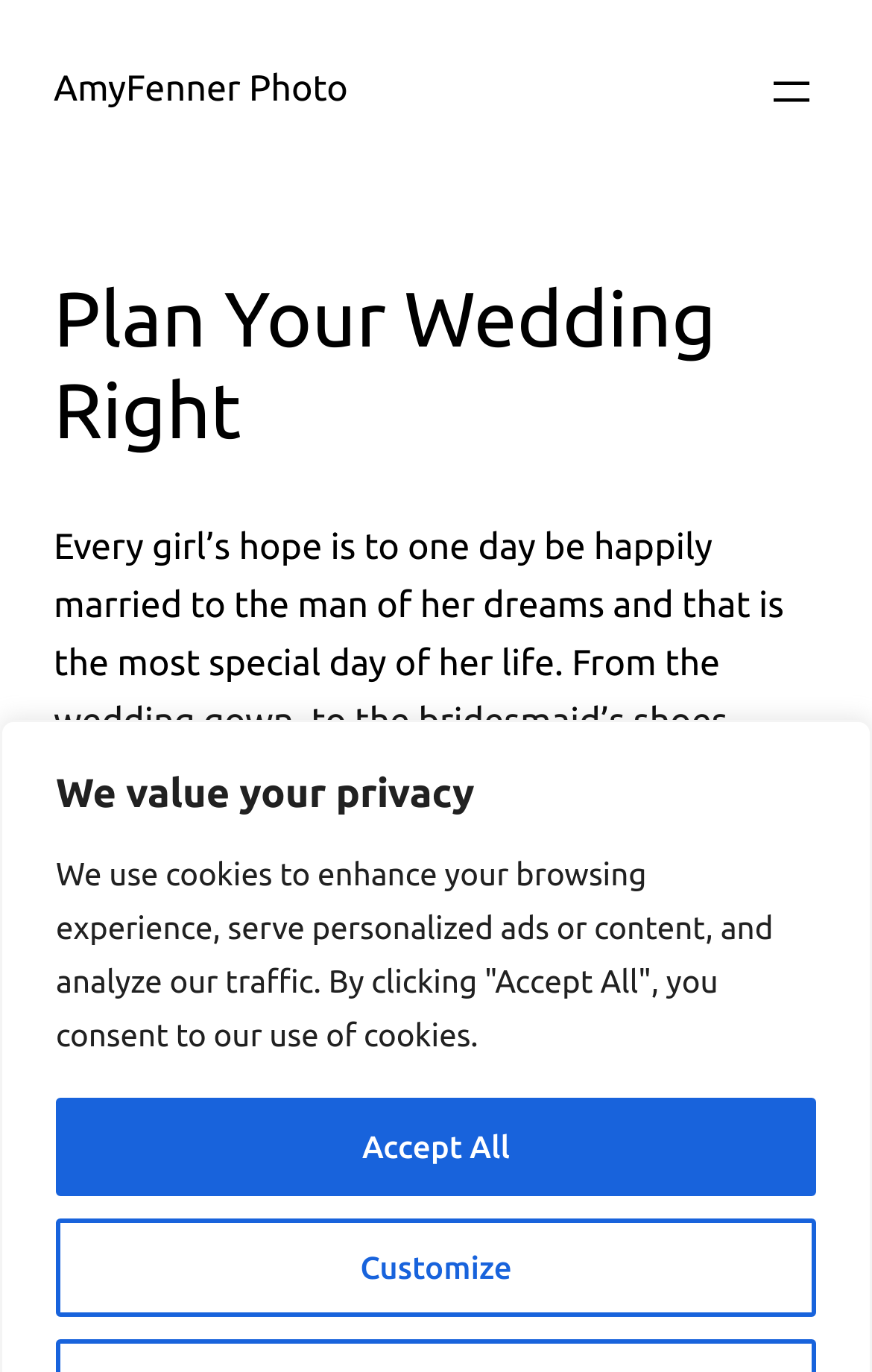Answer with a single word or phrase: 
What is the website about?

Wedding planning